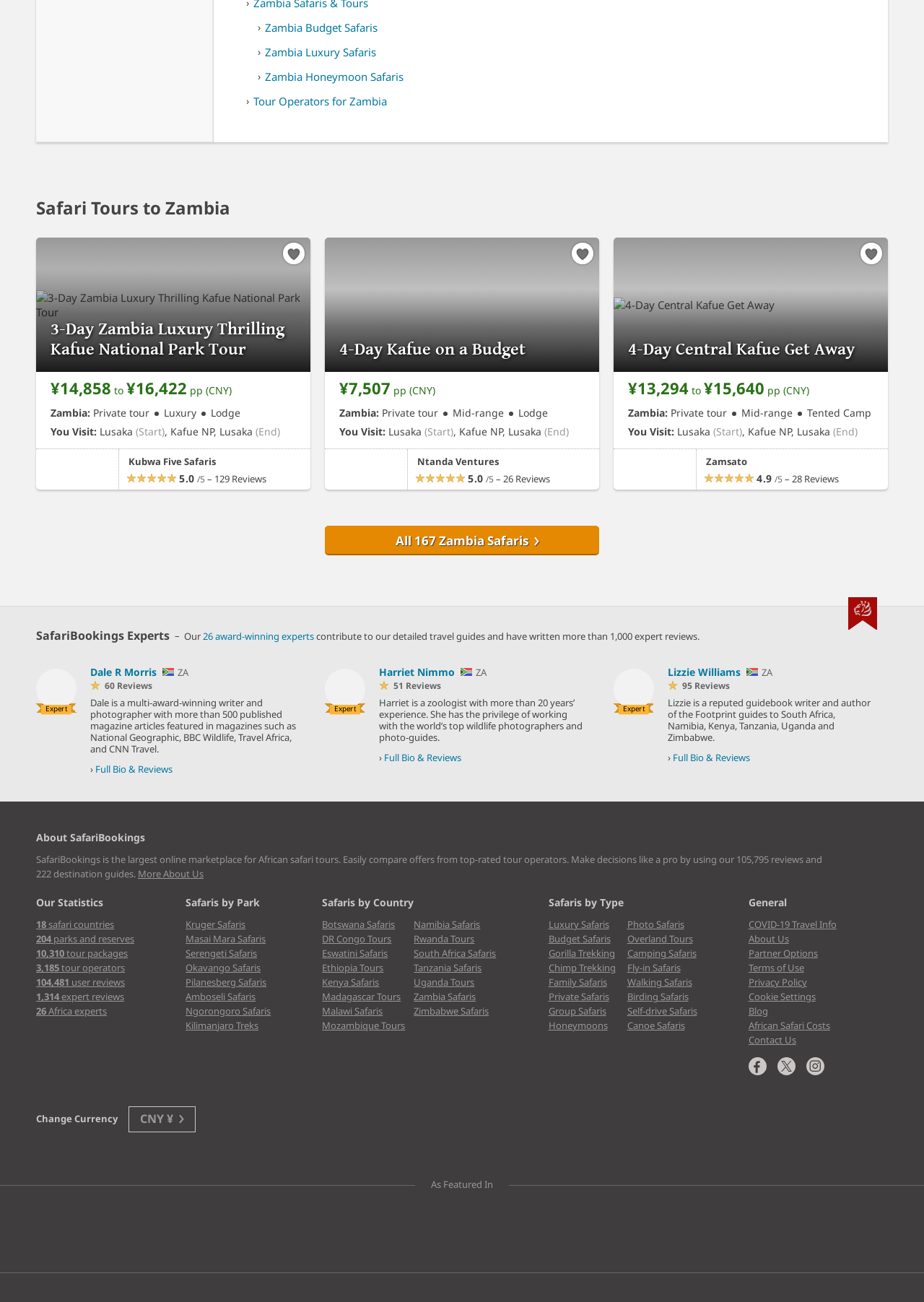Given the content of the image, can you provide a detailed answer to the question?
How many reviews does Dale R Morris have?

Dale R Morris is one of the experts listed on the webpage. According to his profile, he has 60 reviews.